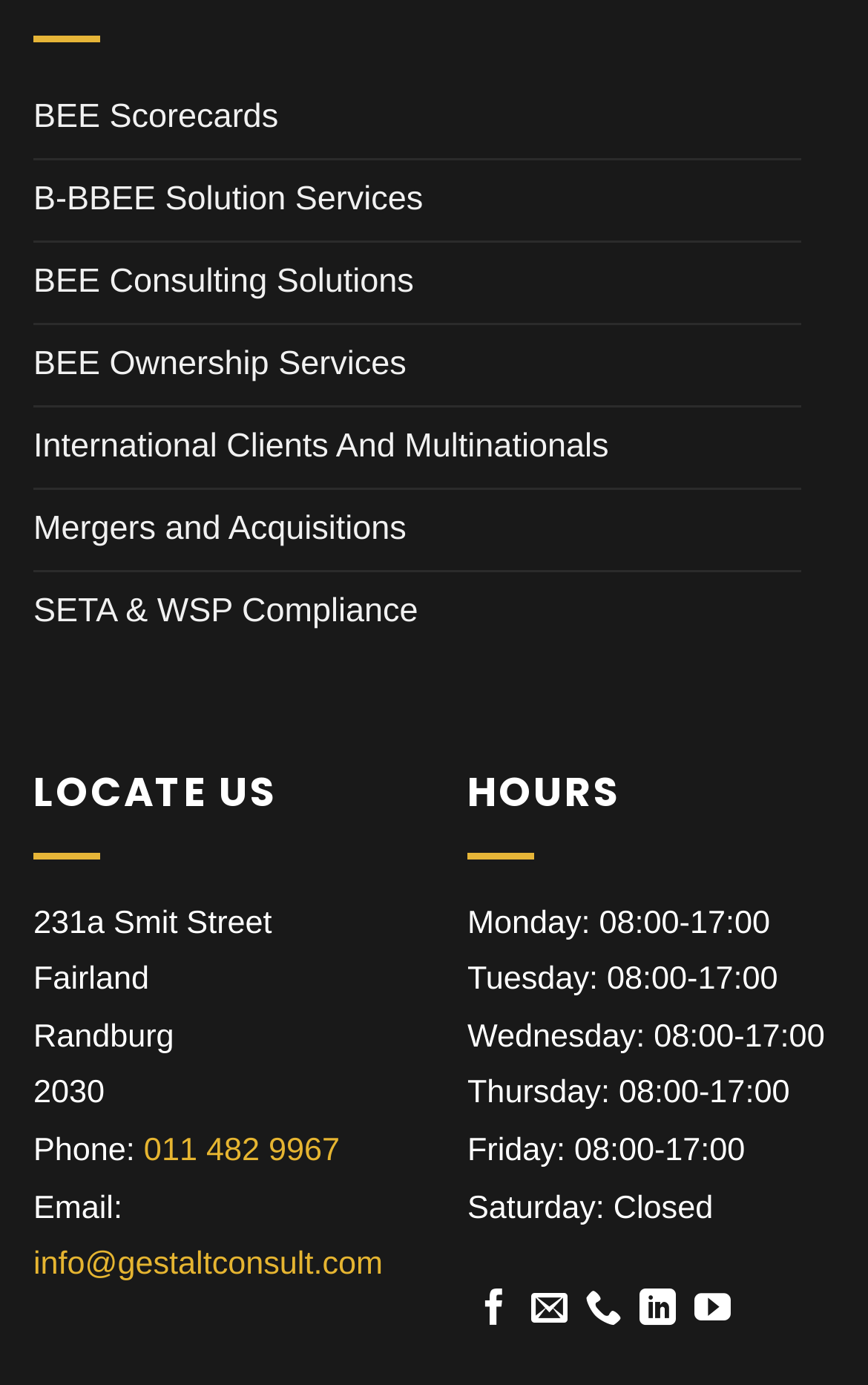How can I follow the company on social media? Based on the image, give a response in one word or a short phrase.

Facebook, LinkedIn, YouTube